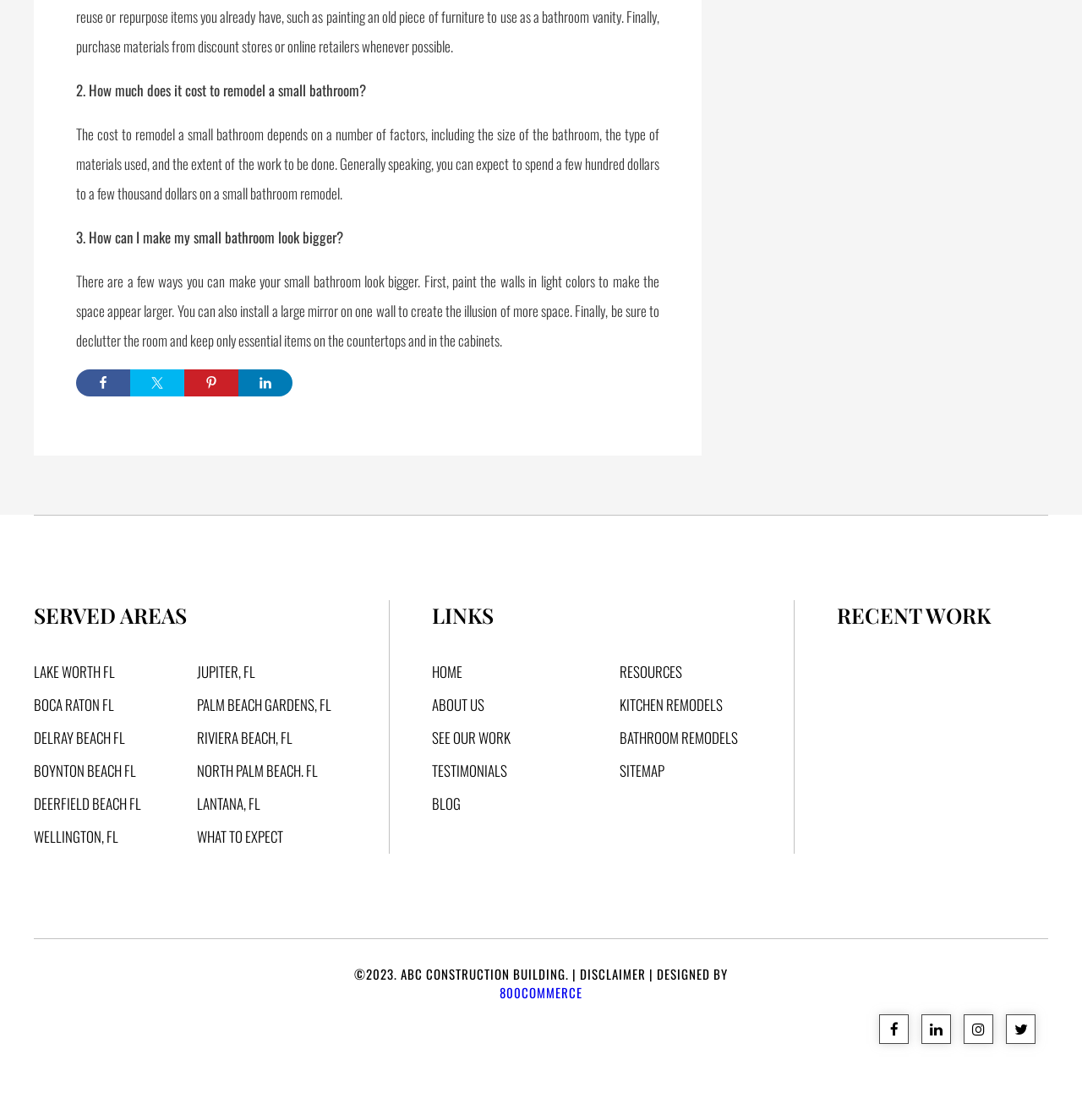Refer to the screenshot and give an in-depth answer to this question: What areas does ABC Construction serve?

According to the webpage, ABC Construction serves several areas, including Lake Worth, Boca Raton, Delray Beach, Boynton Beach, Deerfield Beach, Wellington, Jupiter, Palm Beach Gardens, Riviera Beach, North Palm Beach, and Lantana.